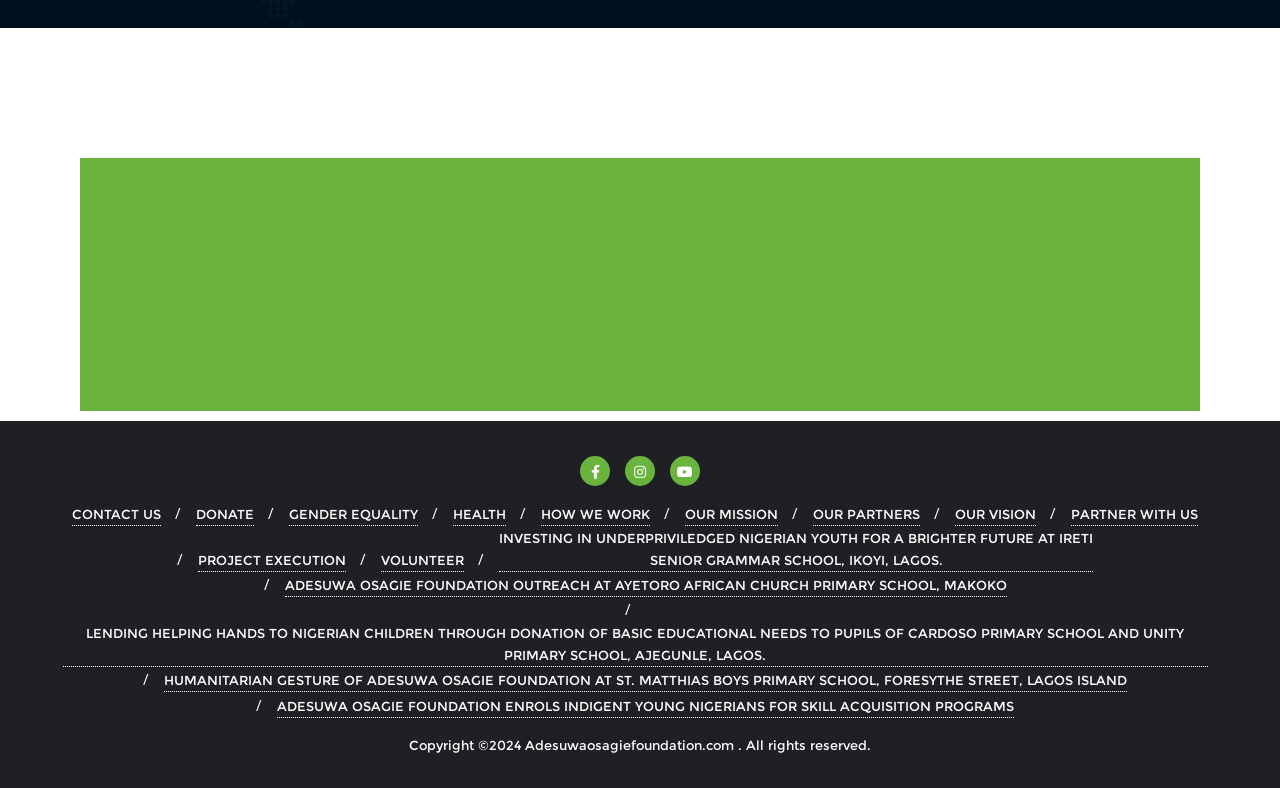Can you provide the bounding box coordinates for the element that should be clicked to implement the instruction: "Click the DONATE link"?

[0.153, 0.639, 0.198, 0.668]